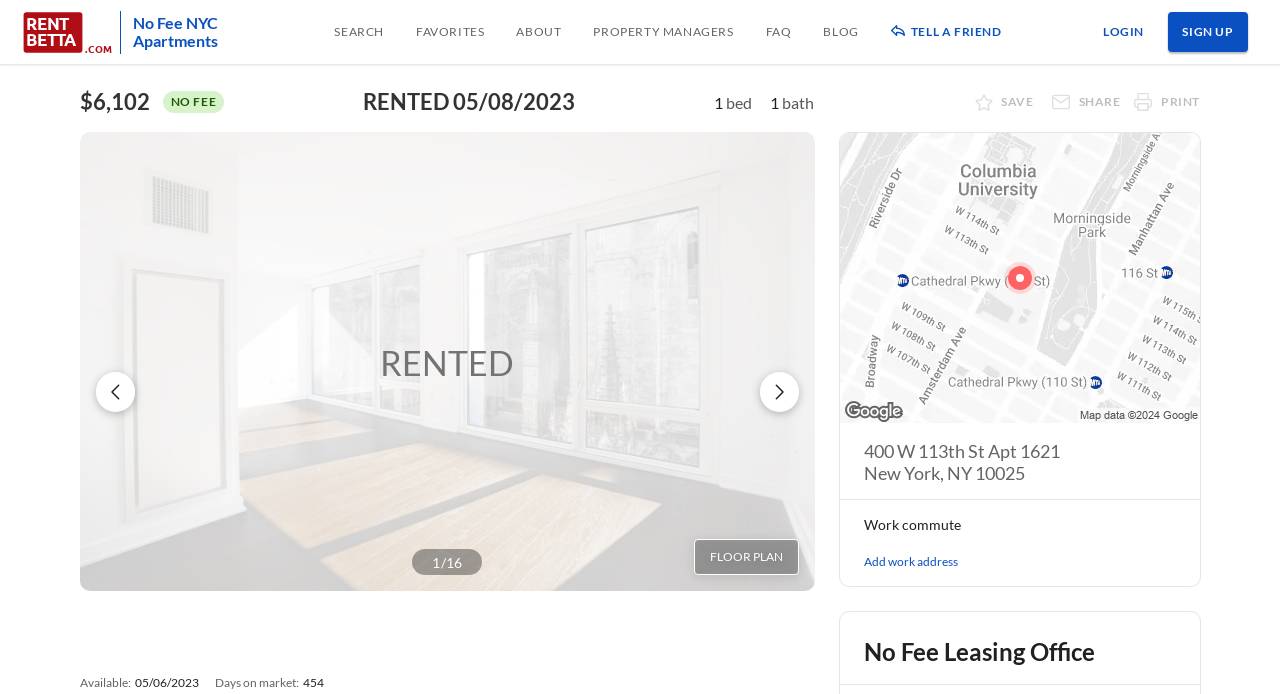Is the apartment currently available?
Using the information from the image, answer the question thoroughly.

The webpage indicates that the apartment is not currently available because it says 'RENTED' in the top section, and also provides a 'Available:' date of '05/06/2023' in the lower section, which is in the past.